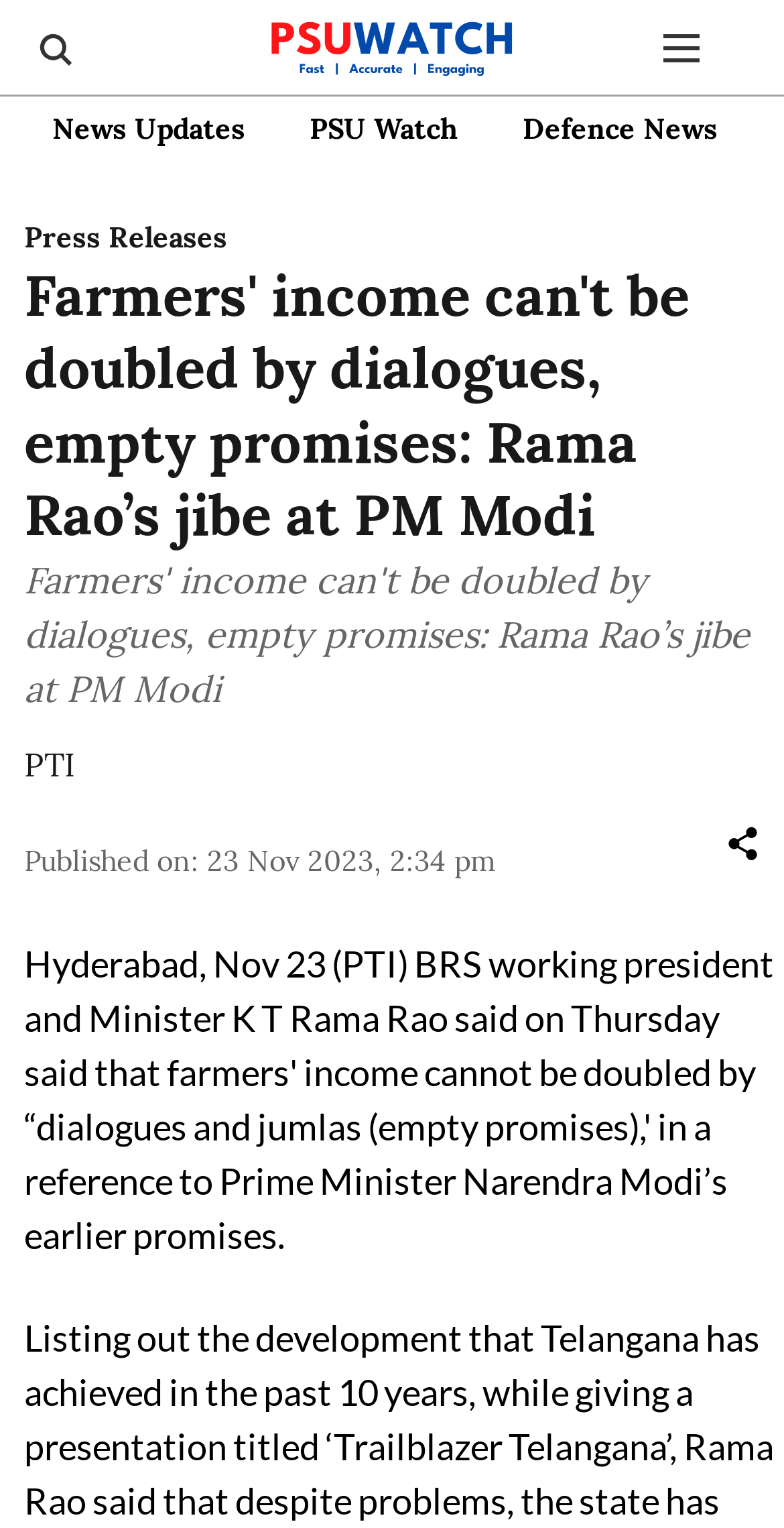Please identify and generate the text content of the webpage's main heading.

Farmers' income can't be doubled by dialogues, empty promises: Rama Rao’s jibe at PM Modi